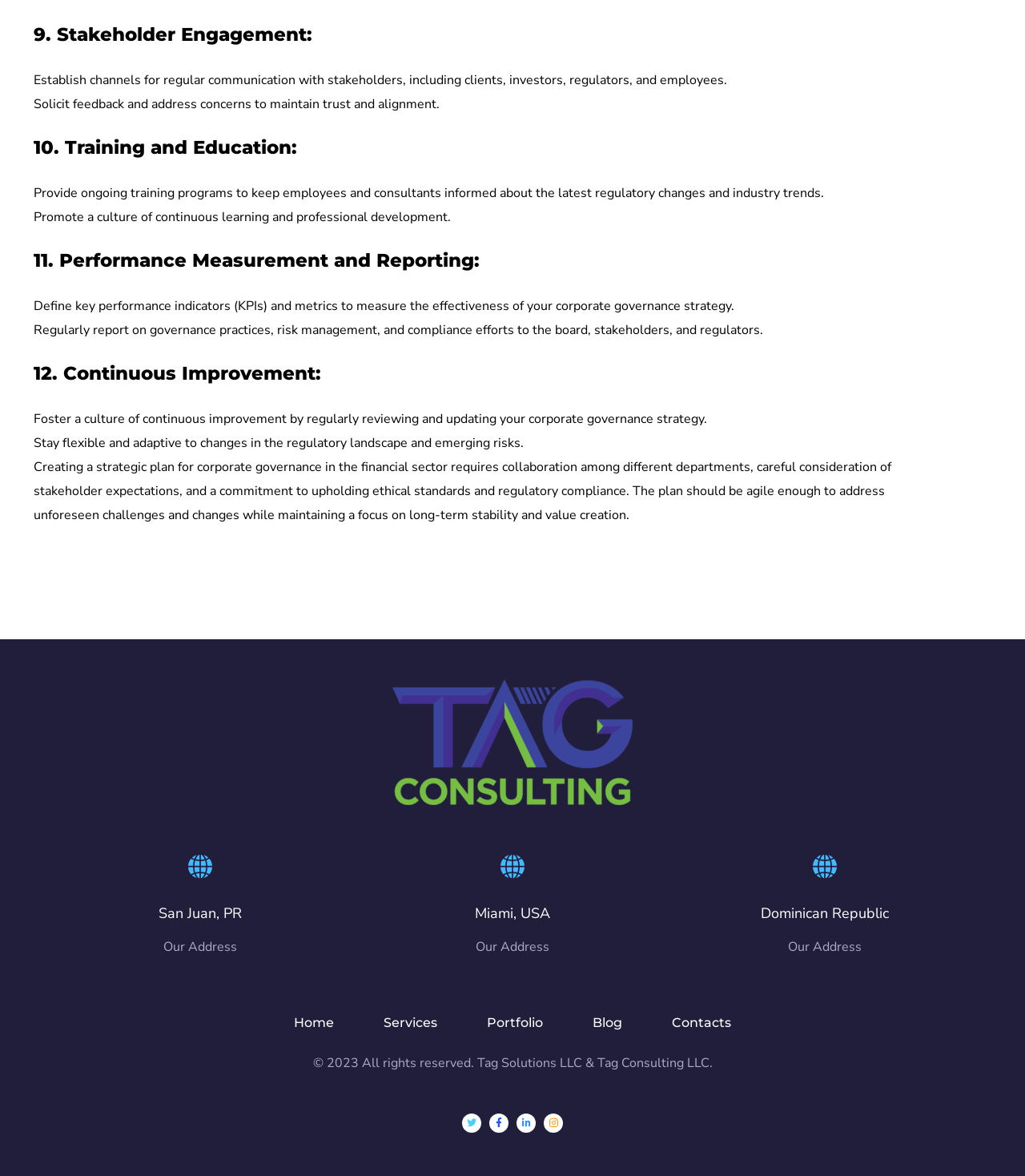Give a succinct answer to this question in a single word or phrase: 
What is the purpose of the corporate governance strategy?

Long-term stability and value creation